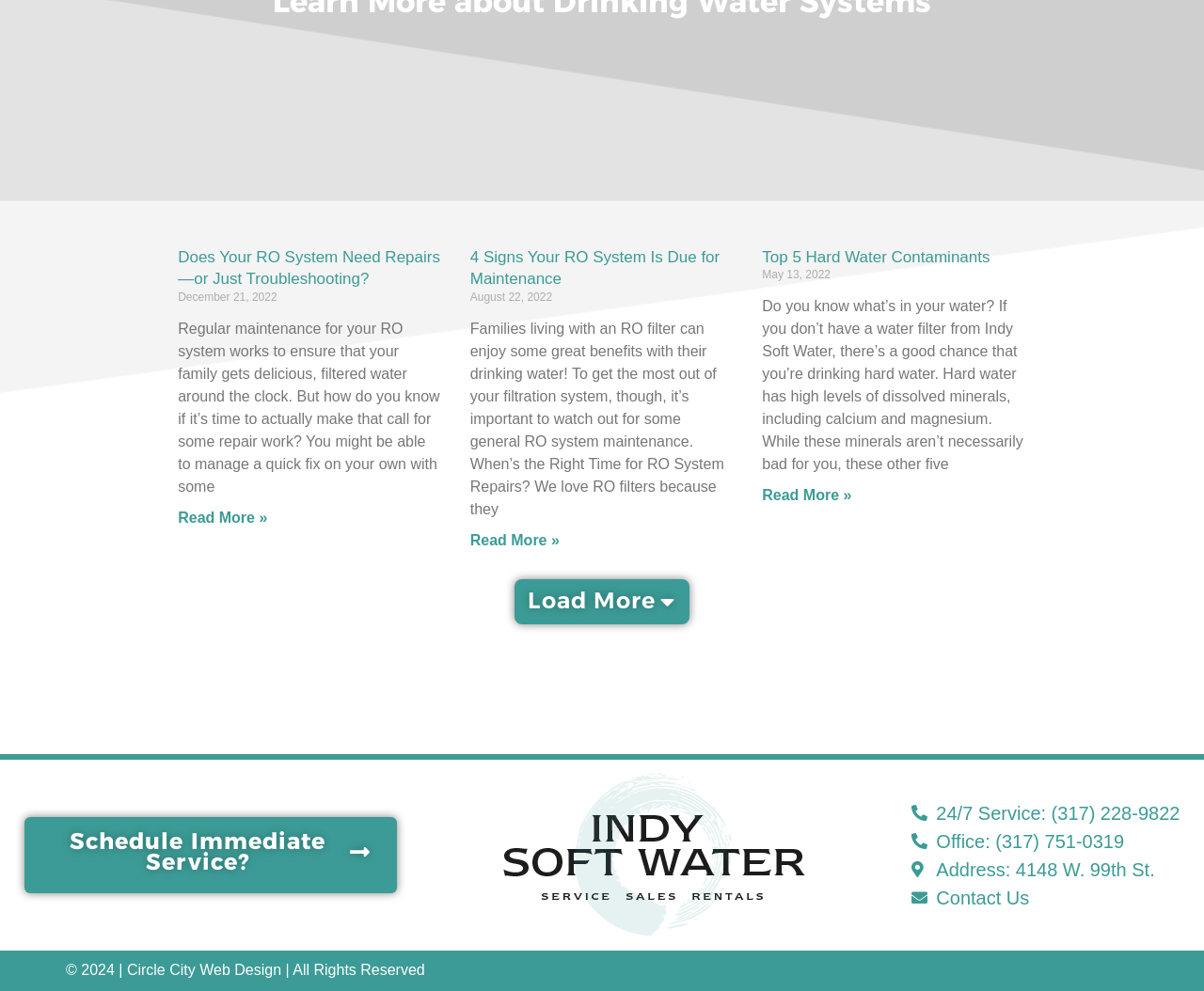What is the company name associated with the contact information?
Respond to the question with a well-detailed and thorough answer.

The company name associated with the contact information is Indy Soft Water, which can be inferred from the phone numbers, address, and other contact details provided at the bottom of the webpage.